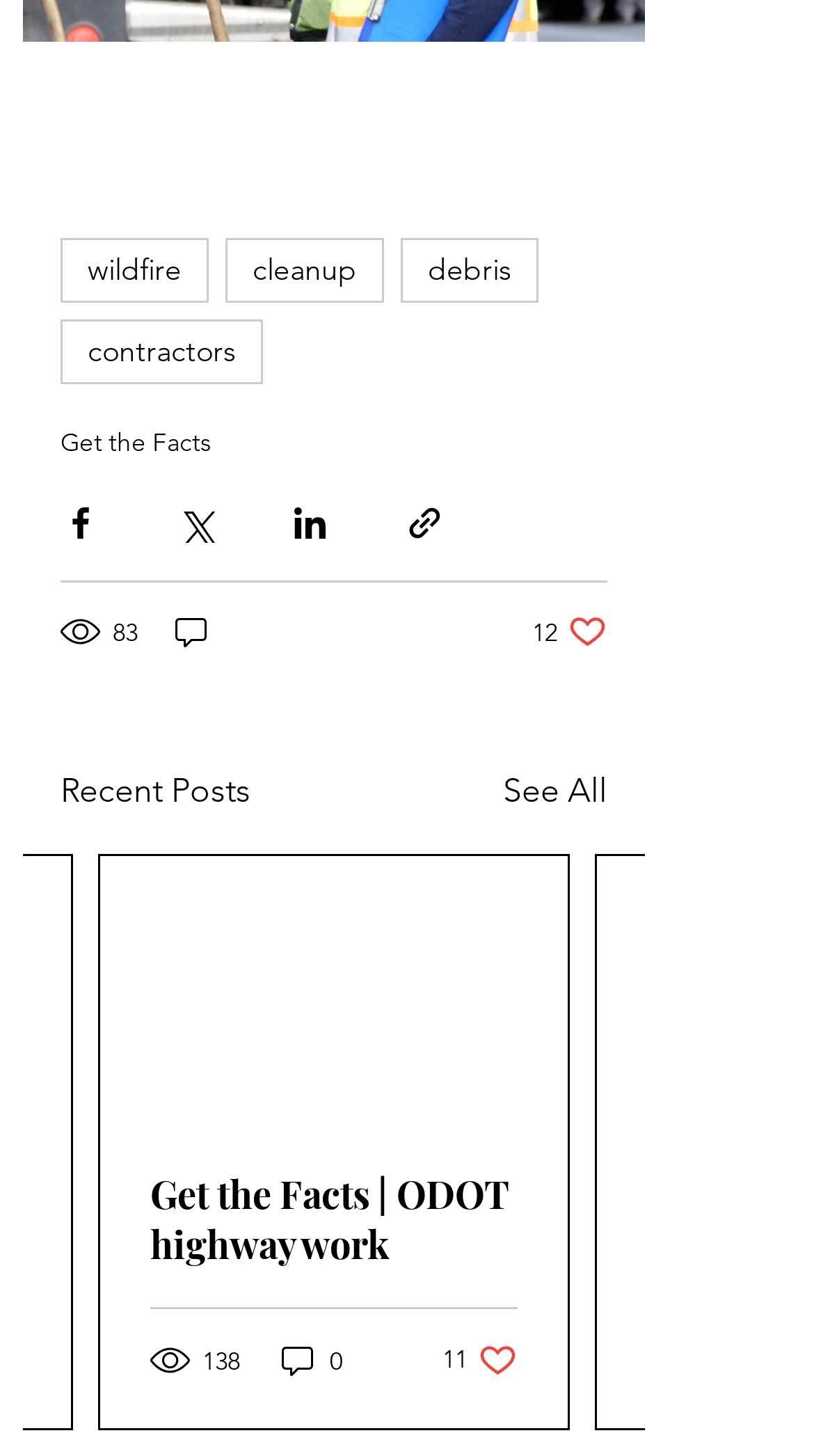Locate the bounding box of the UI element described in the following text: "Nelson Institute".

None